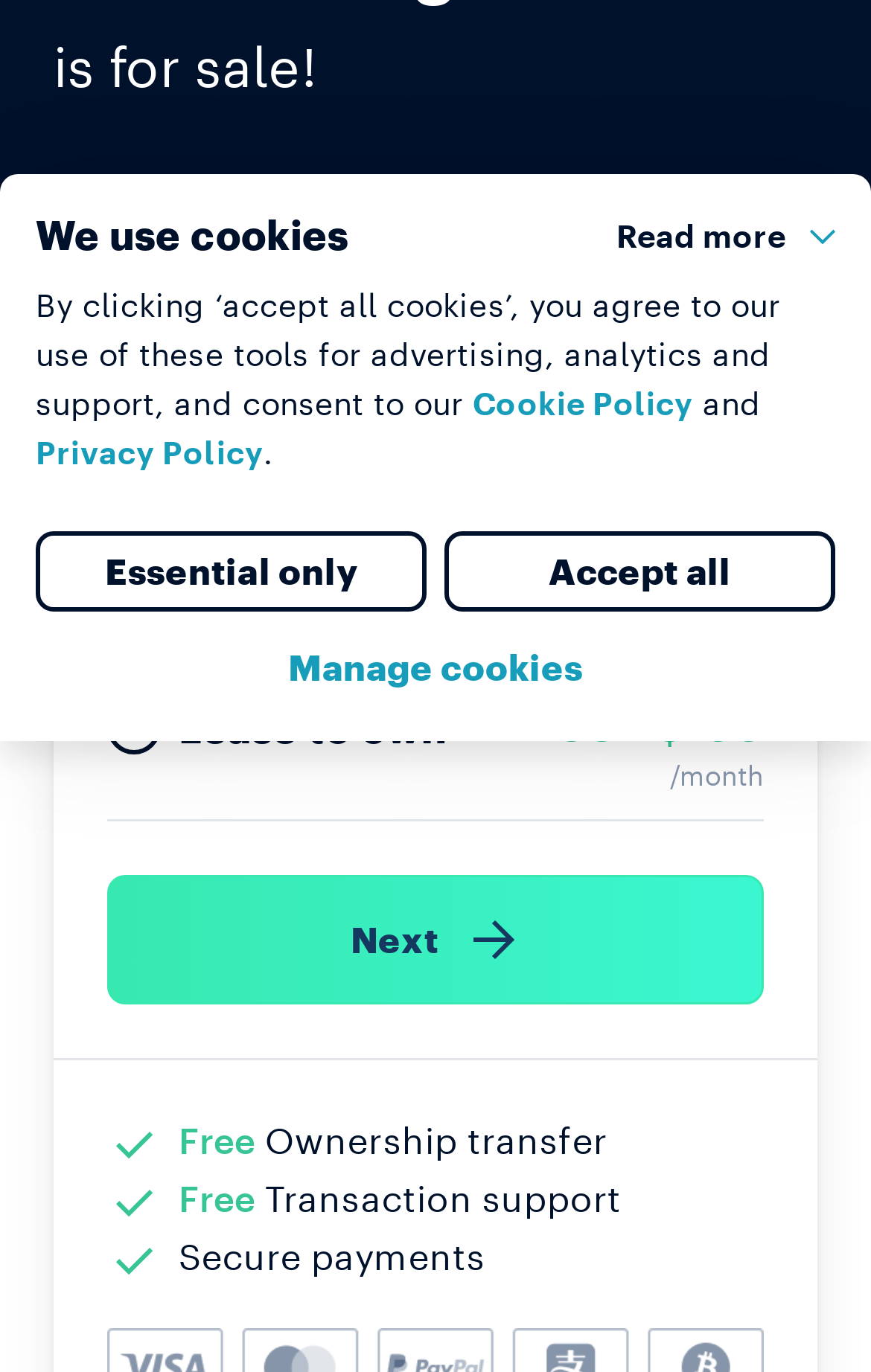Please determine the bounding box coordinates for the element with the description: "We use cookiesRead more".

[0.041, 0.153, 0.959, 0.192]